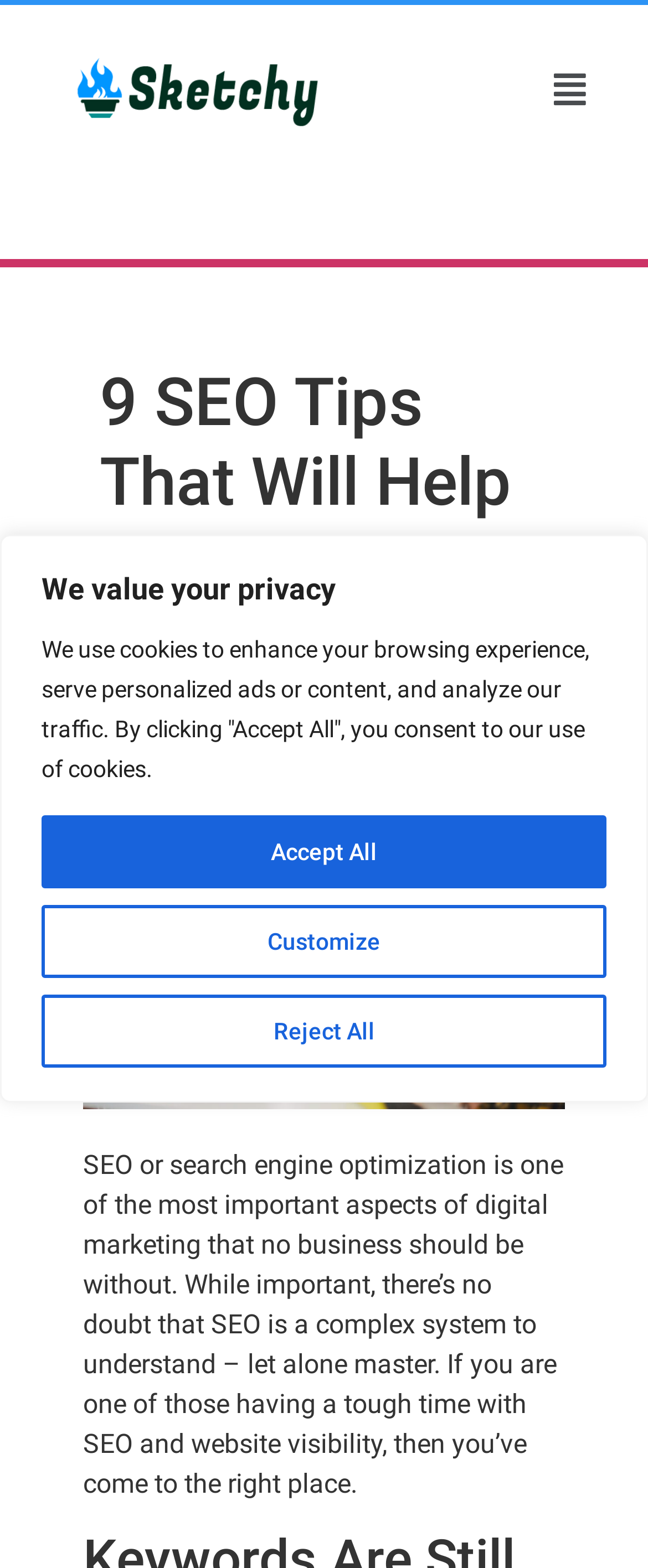Please determine the bounding box coordinates for the UI element described here. Use the format (top-left x, top-left y, bottom-right x, bottom-right y) with values bounded between 0 and 1: Reject All

[0.064, 0.634, 0.936, 0.681]